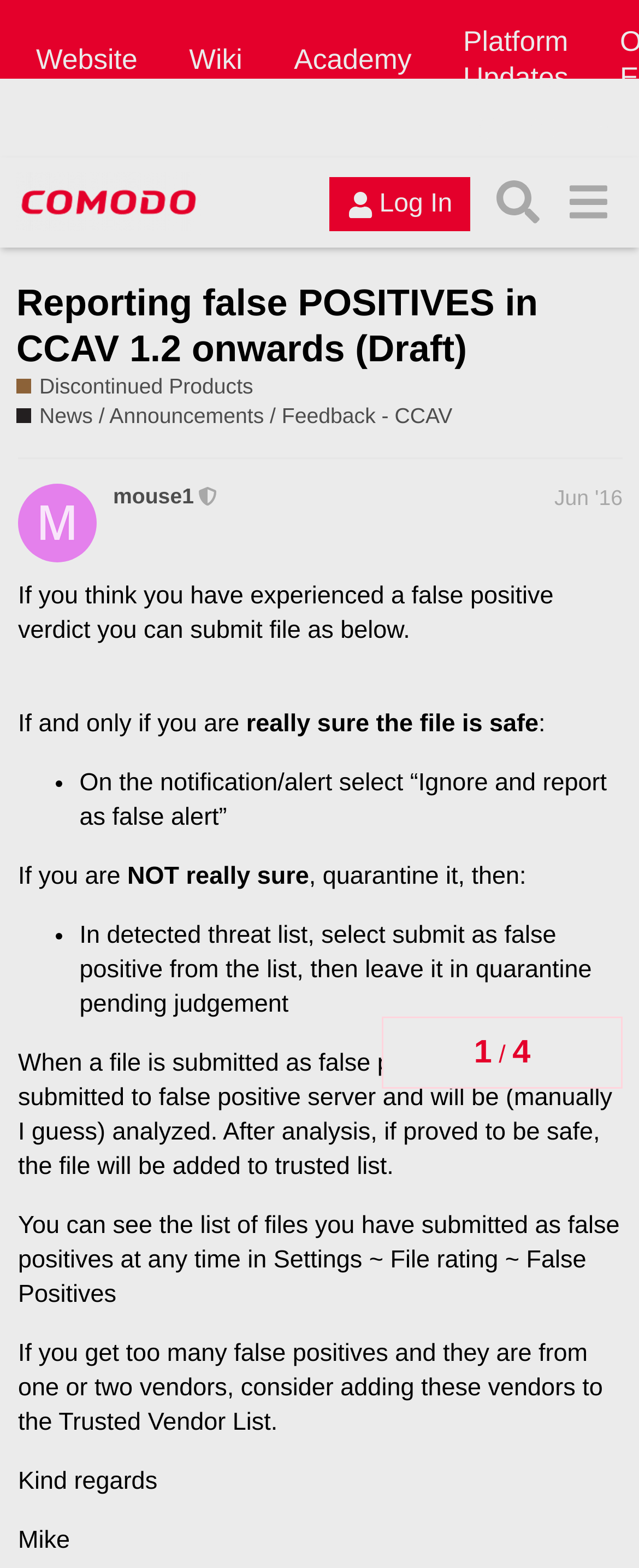Determine the bounding box coordinates for the area that needs to be clicked to fulfill this task: "Go to the 'Discontinued Products' page". The coordinates must be given as four float numbers between 0 and 1, i.e., [left, top, right, bottom].

[0.026, 0.237, 0.396, 0.256]